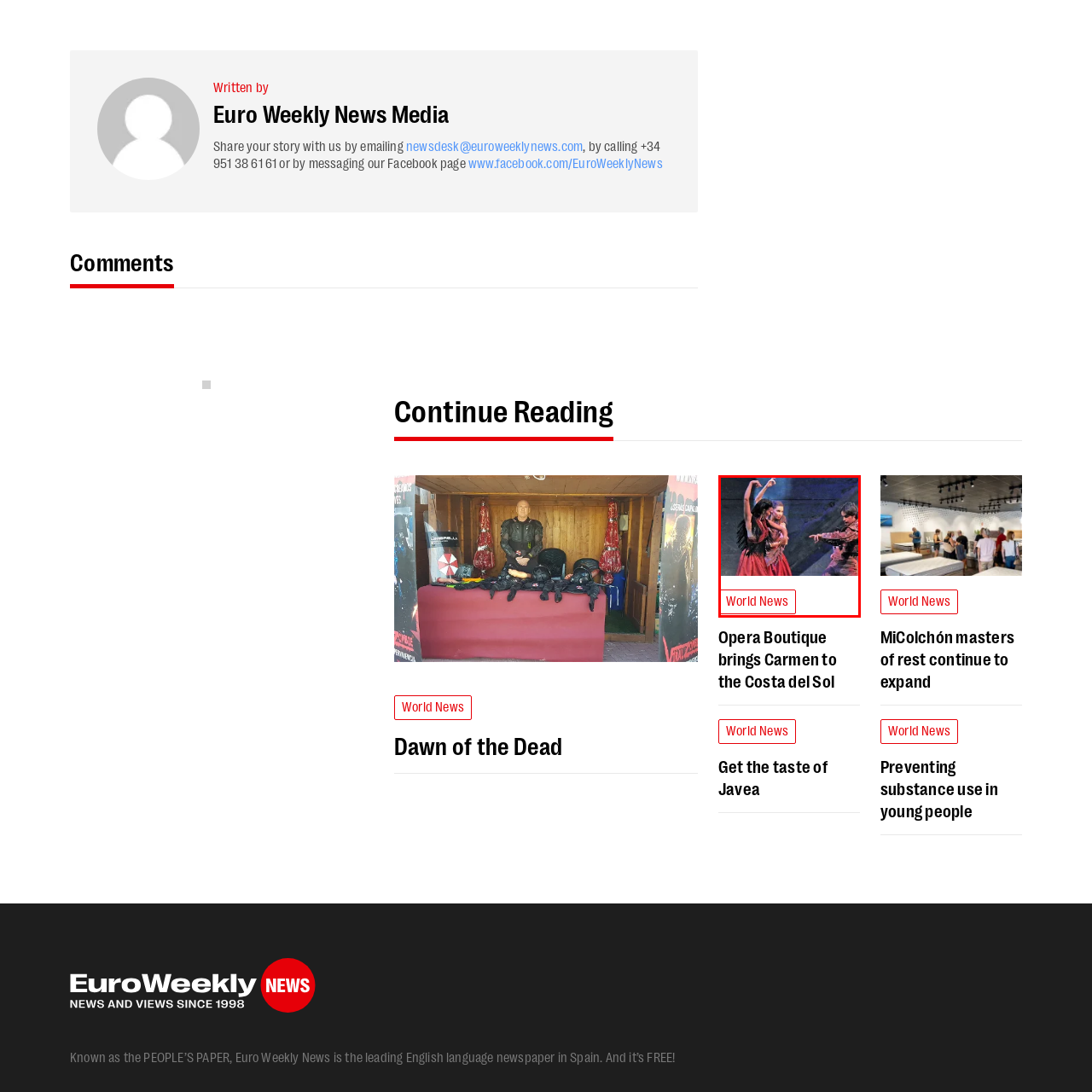What is the name of the opera being performed in the image?
Examine the content inside the red bounding box in the image and provide a thorough answer to the question based on that visual information.

The image depicts a dynamic scene from the performance of 'Carmen', an opera by Bizet, showcasing dancers in vibrant traditional costumes and expressing the story through movement.